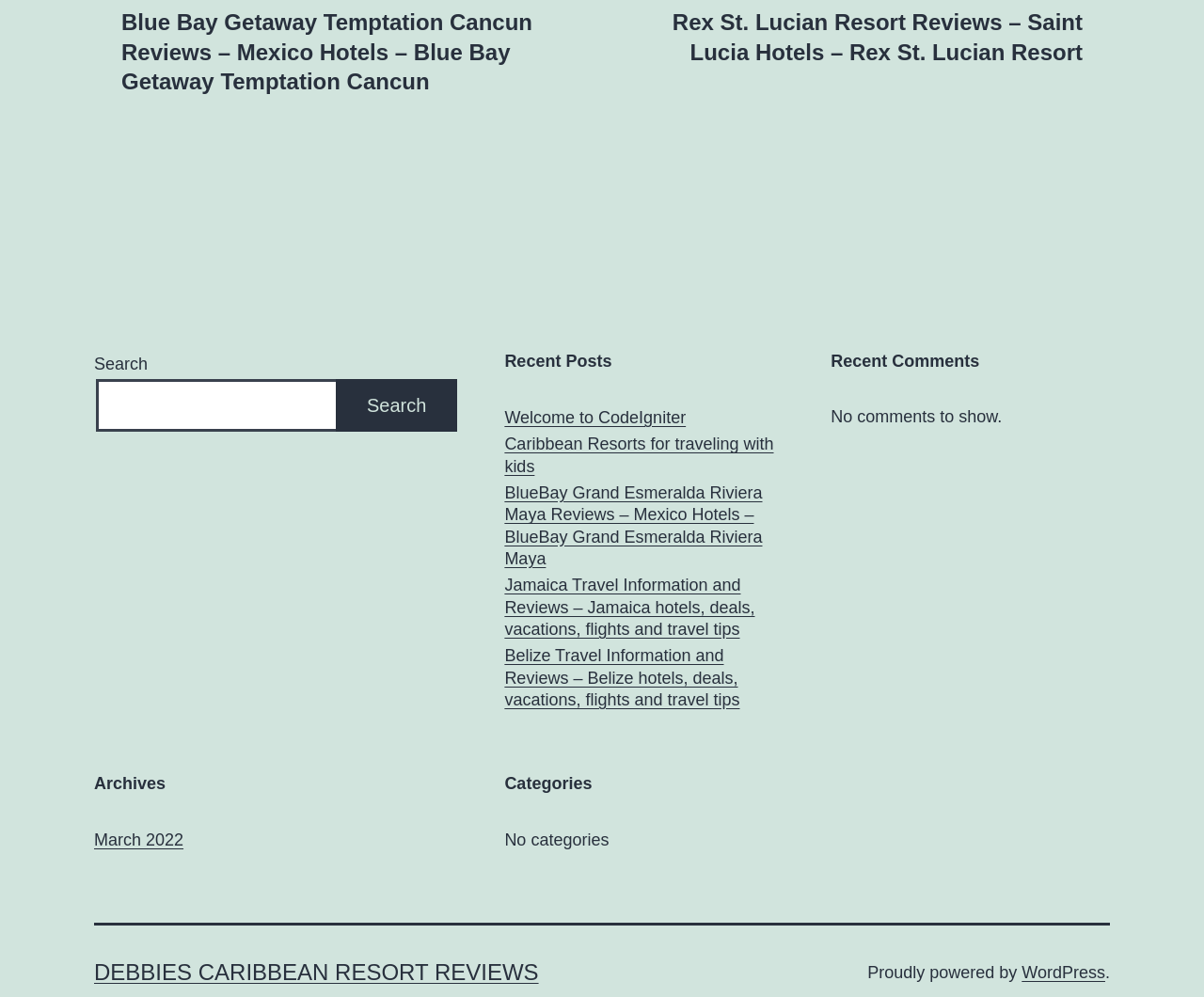What is the platform used to power the website?
From the details in the image, provide a complete and detailed answer to the question.

The footer of the webpage contains a static text element with the message 'Proudly powered by WordPress'. This suggests that the platform used to power the website is WordPress.